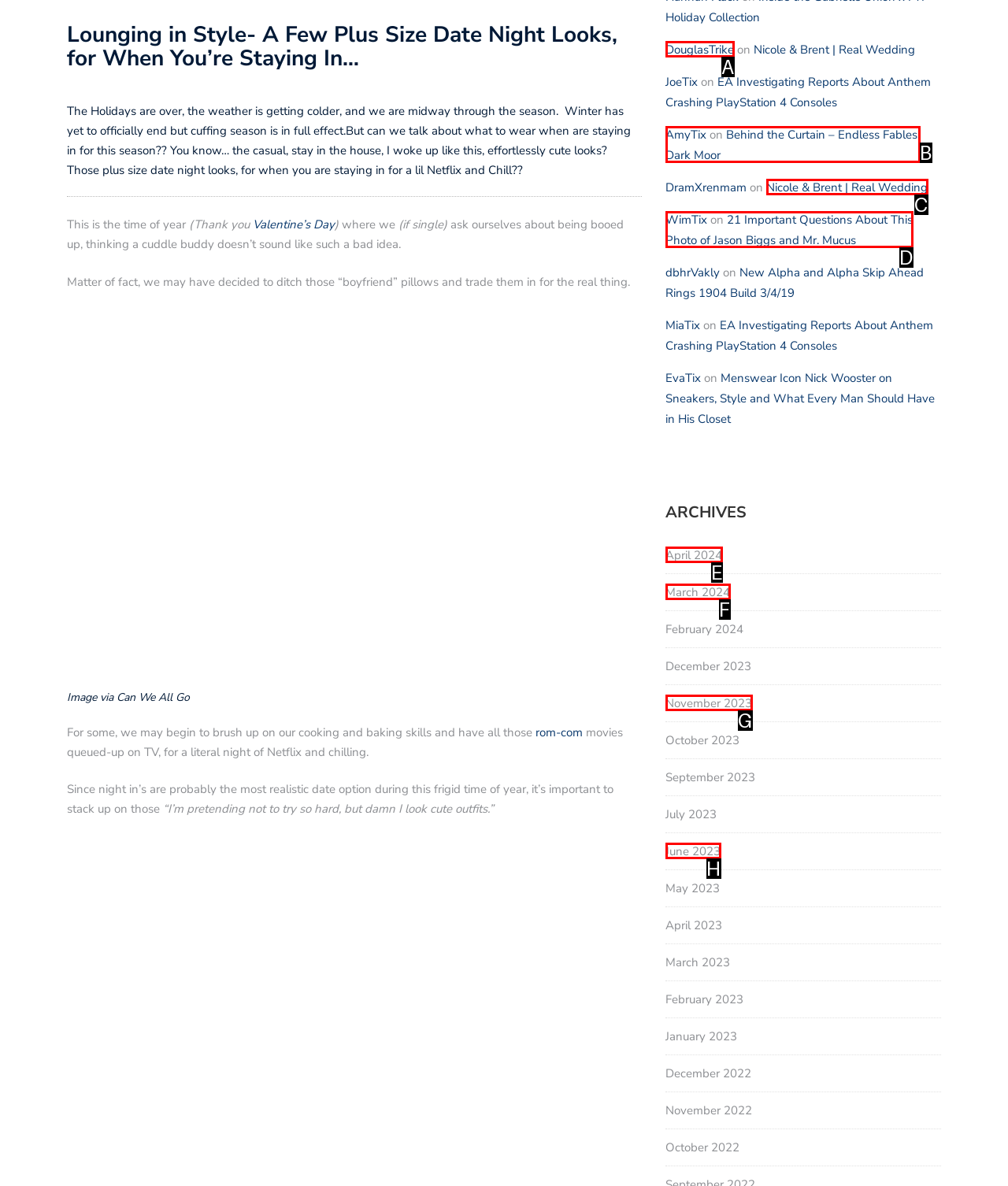From the choices given, find the HTML element that matches this description: DouglasTrike. Answer with the letter of the selected option directly.

A